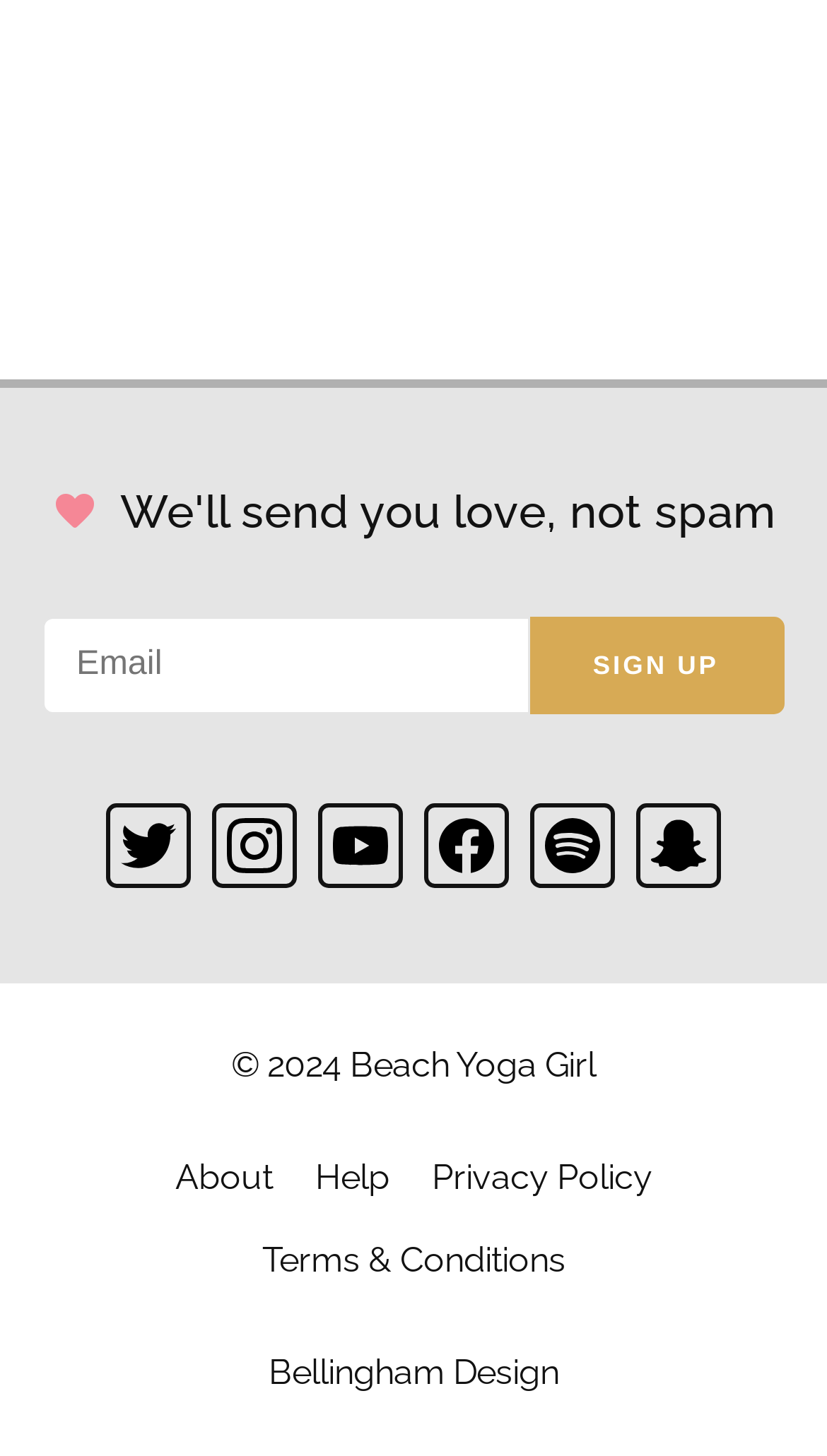Highlight the bounding box coordinates of the region I should click on to meet the following instruction: "Go to About page".

[0.186, 0.782, 0.355, 0.838]